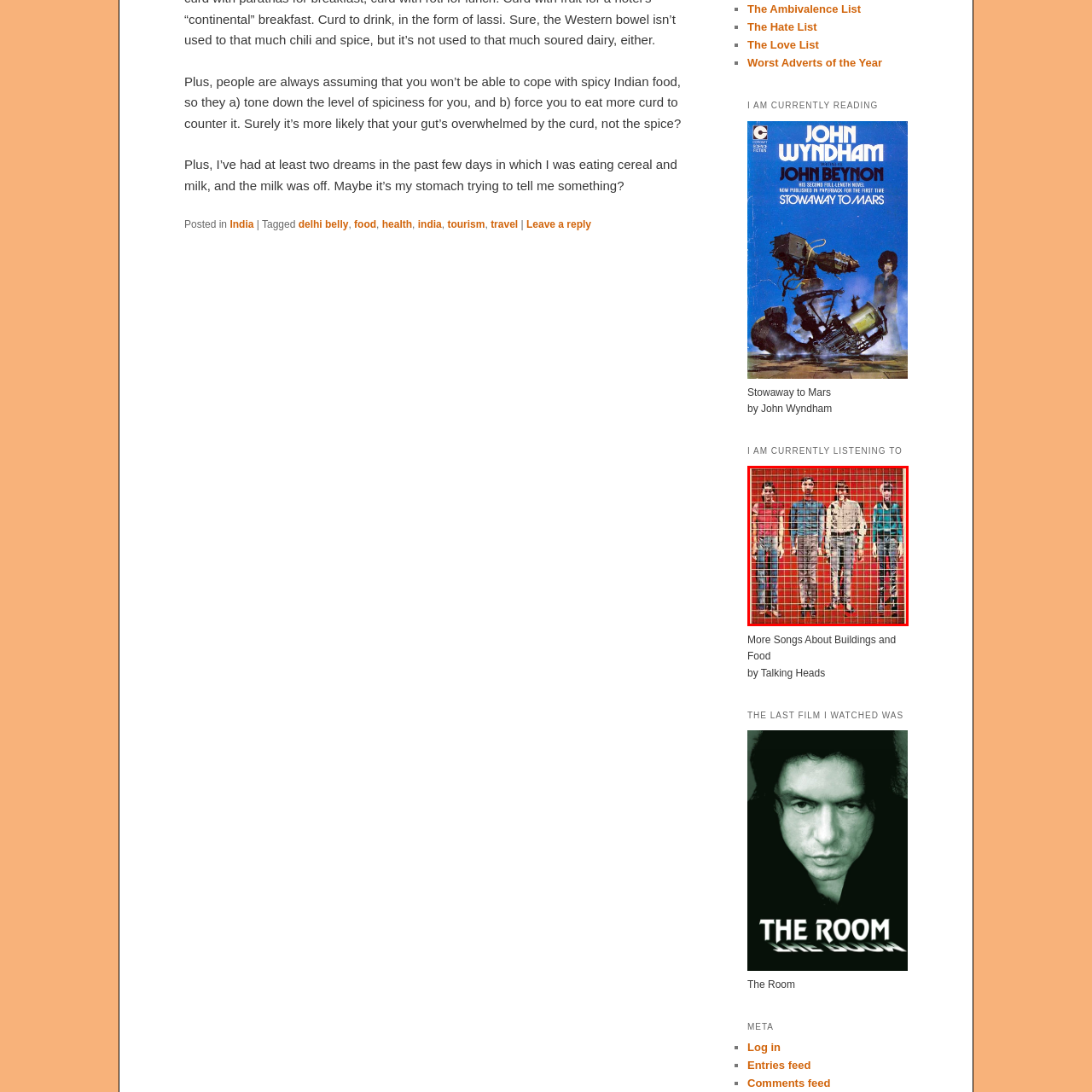In what year was the album 'More Songs About Buildings and Food' released?
Check the image encapsulated by the red bounding box and answer the question comprehensively.

The caption states that the album was 'released in 1978', which provides the specific year of release.